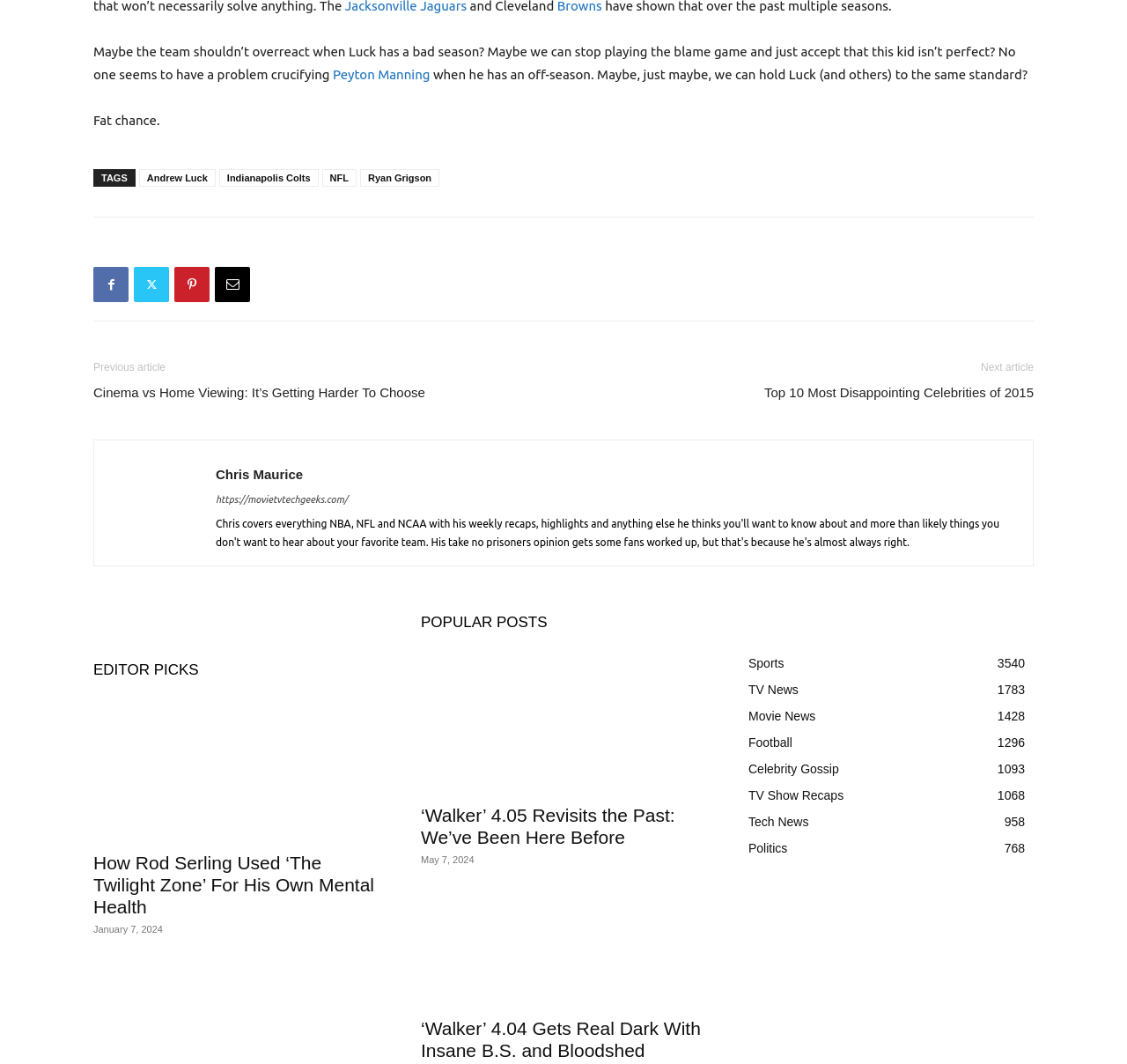Using the information in the image, give a detailed answer to the following question: How many categories are listed under 'POPULAR CATEGORY'?

The 'POPULAR CATEGORY' section lists 7 categories, including 'Sports', 'TV News', 'Movie News', 'Football', 'Celebrity Gossip', 'TV Show Recaps', and 'Tech News', each with a corresponding number of articles.